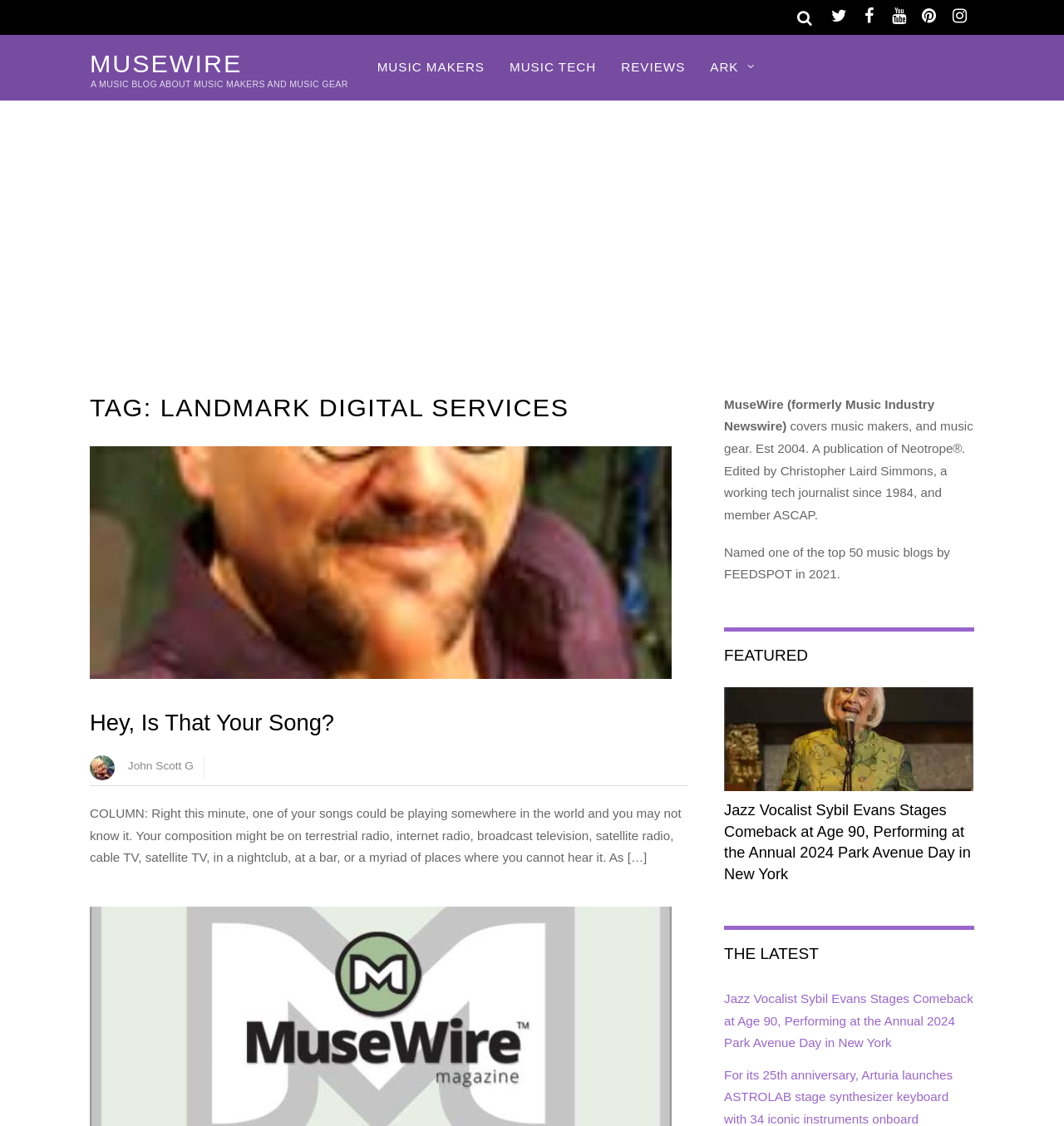Calculate the bounding box coordinates for the UI element based on the following description: "Music Tech". Ensure the coordinates are four float numbers between 0 and 1, i.e., [left, top, right, bottom].

[0.467, 0.031, 0.572, 0.089]